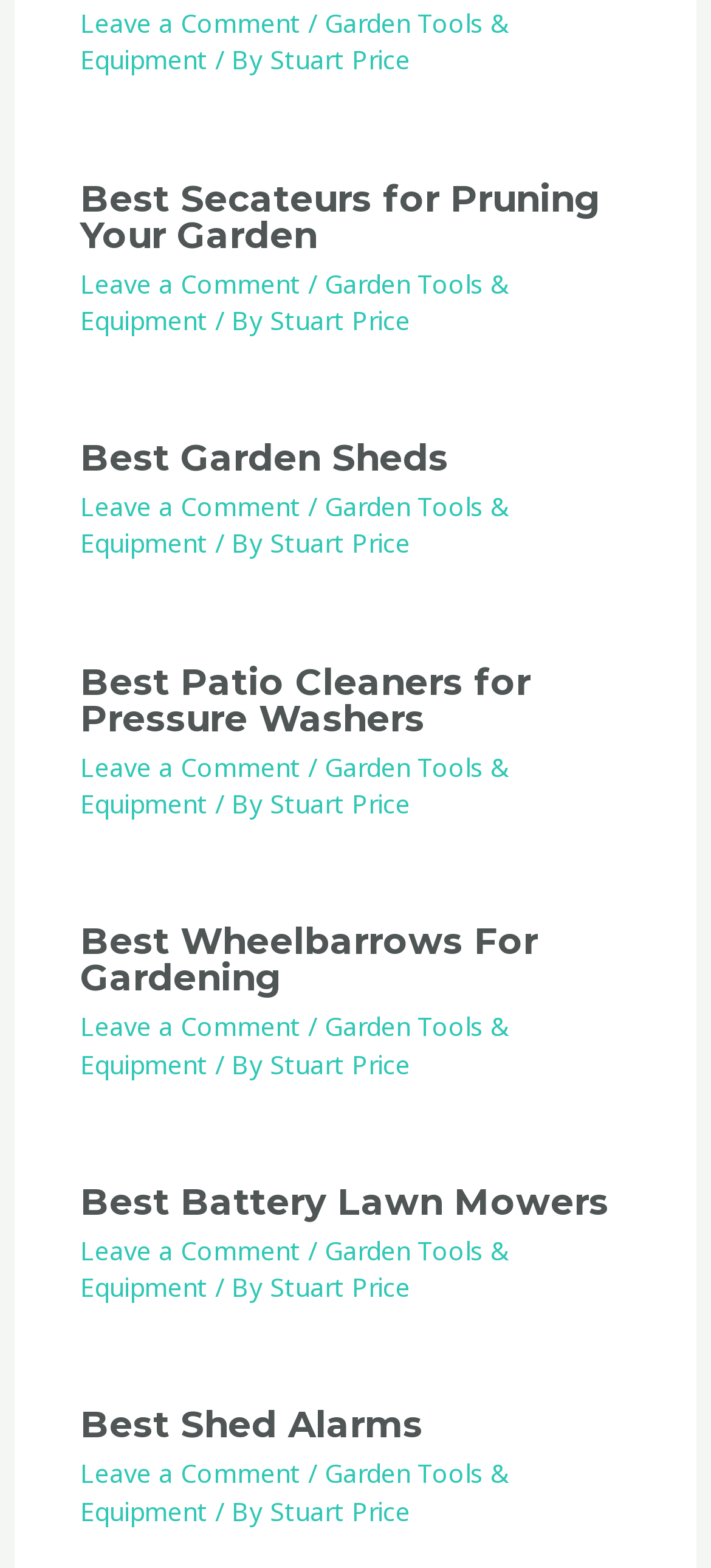What is the category of the articles on this webpage?
Refer to the screenshot and respond with a concise word or phrase.

Garden Tools & Equipment